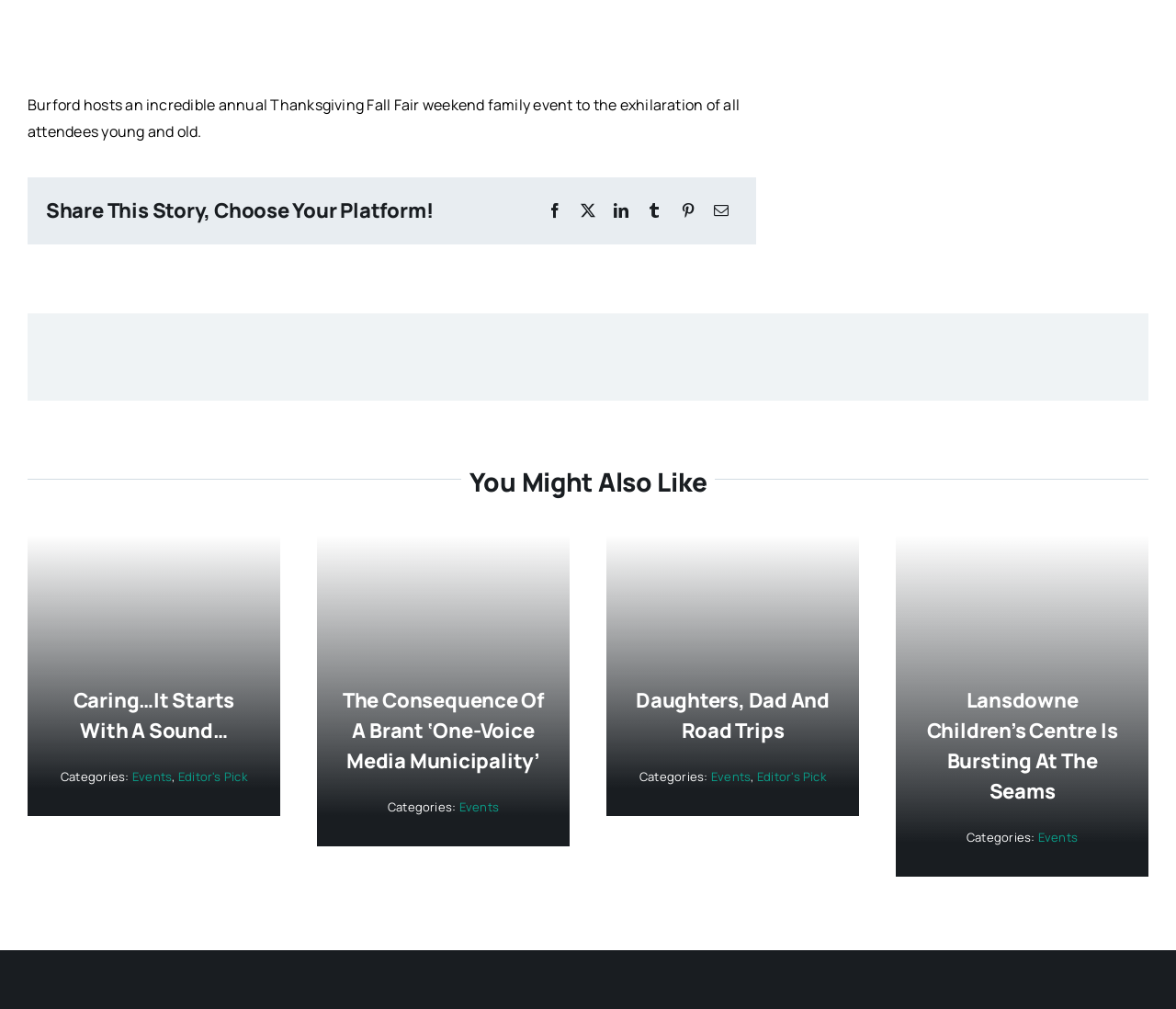Identify the bounding box coordinates of the region I need to click to complete this instruction: "Share this story on Facebook".

[0.457, 0.196, 0.486, 0.222]